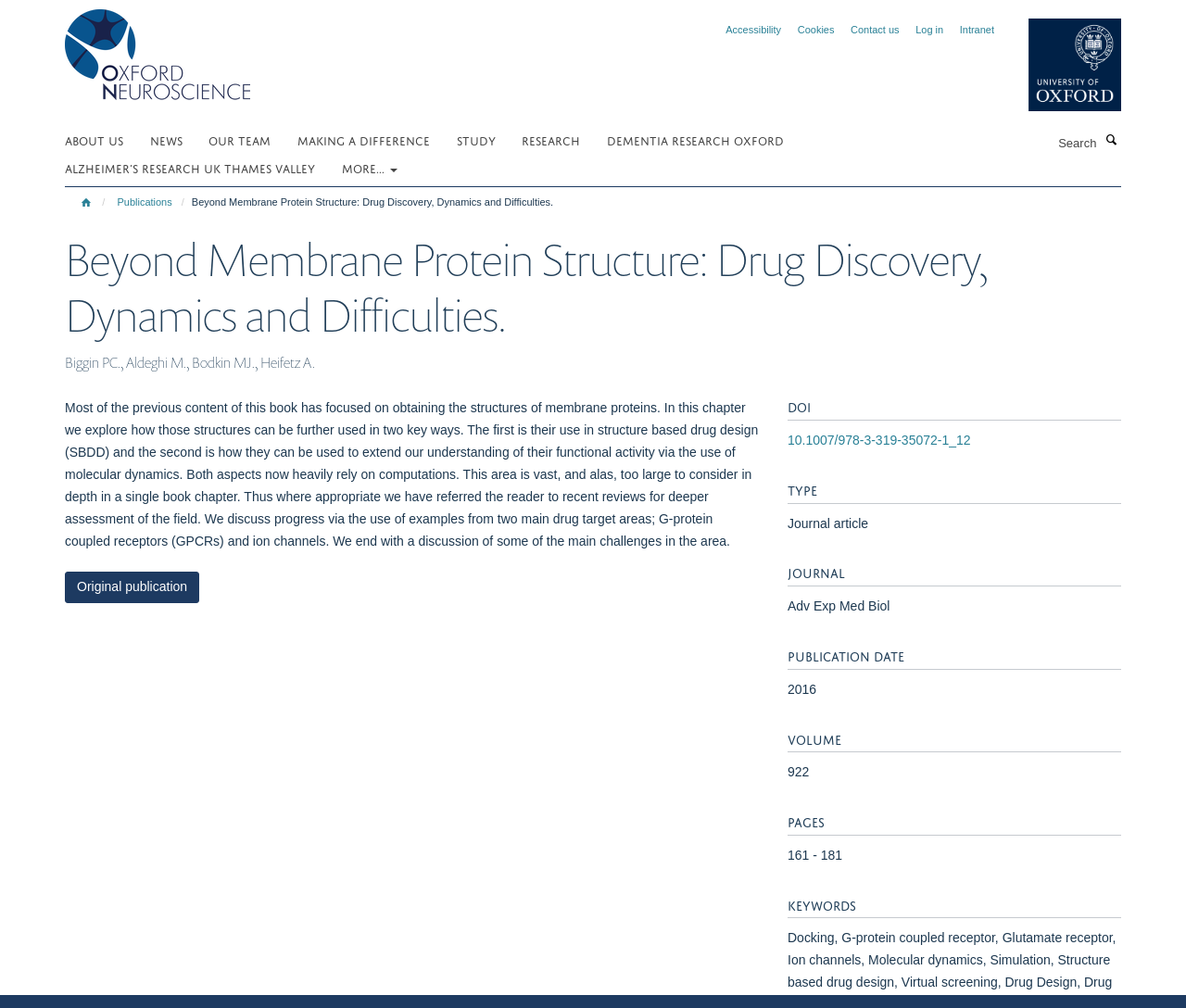Specify the bounding box coordinates of the area to click in order to execute this command: 'Login to the system'. The coordinates should consist of four float numbers ranging from 0 to 1, and should be formatted as [left, top, right, bottom].

[0.772, 0.024, 0.795, 0.035]